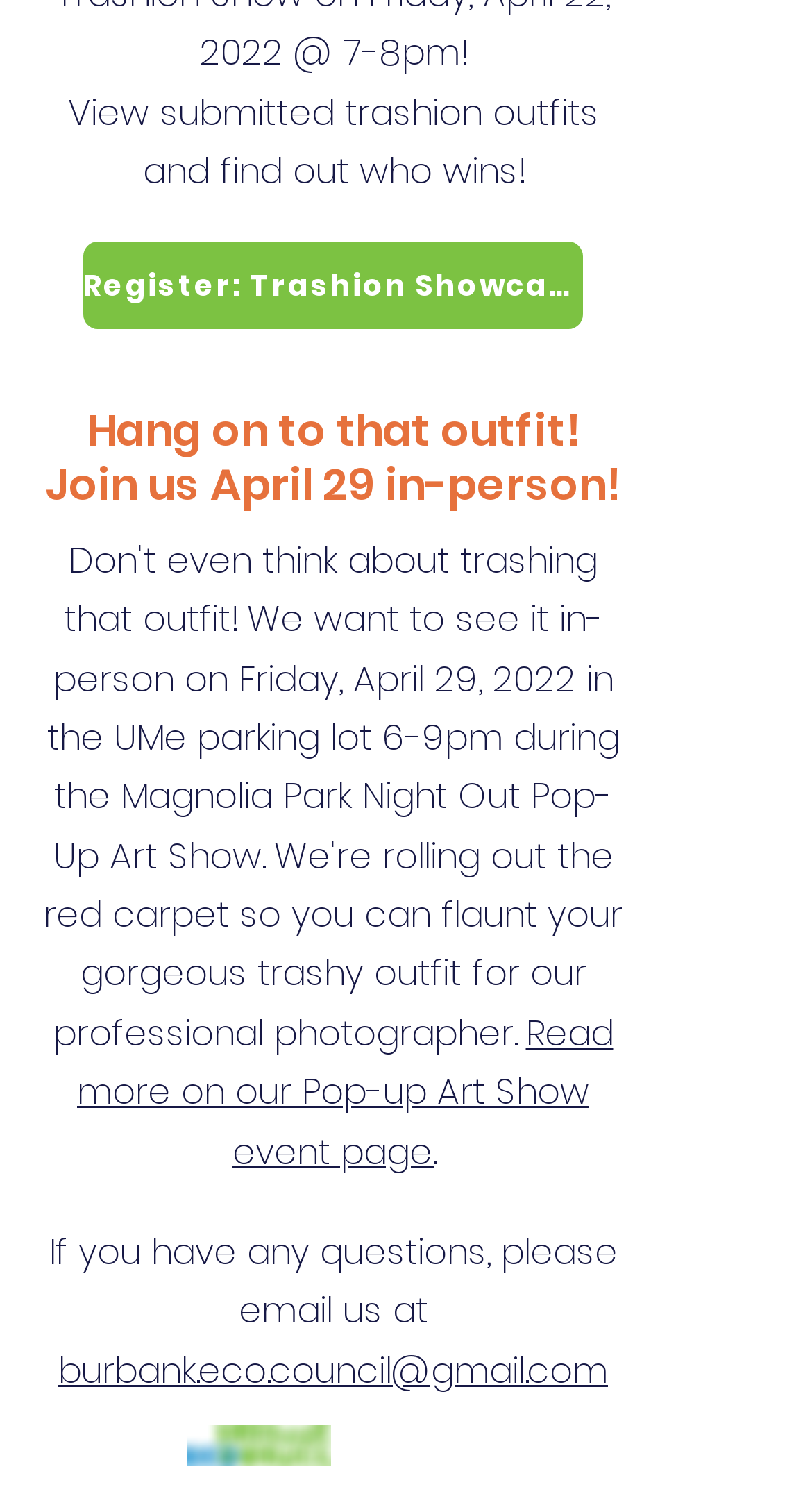How can users contact the organizers?
From the screenshot, supply a one-word or short-phrase answer.

Email